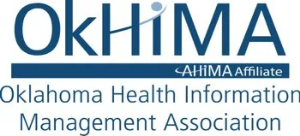What is the phrase written below the 'OkHIMA' in the logo?
Please ensure your answer to the question is detailed and covers all necessary aspects.

The phrase 'Oklahoma Health Information Management Association' is written in a smaller, more subdued font below the 'OkHIMA' in the logo, which provides a clear description of the organization's name and purpose.